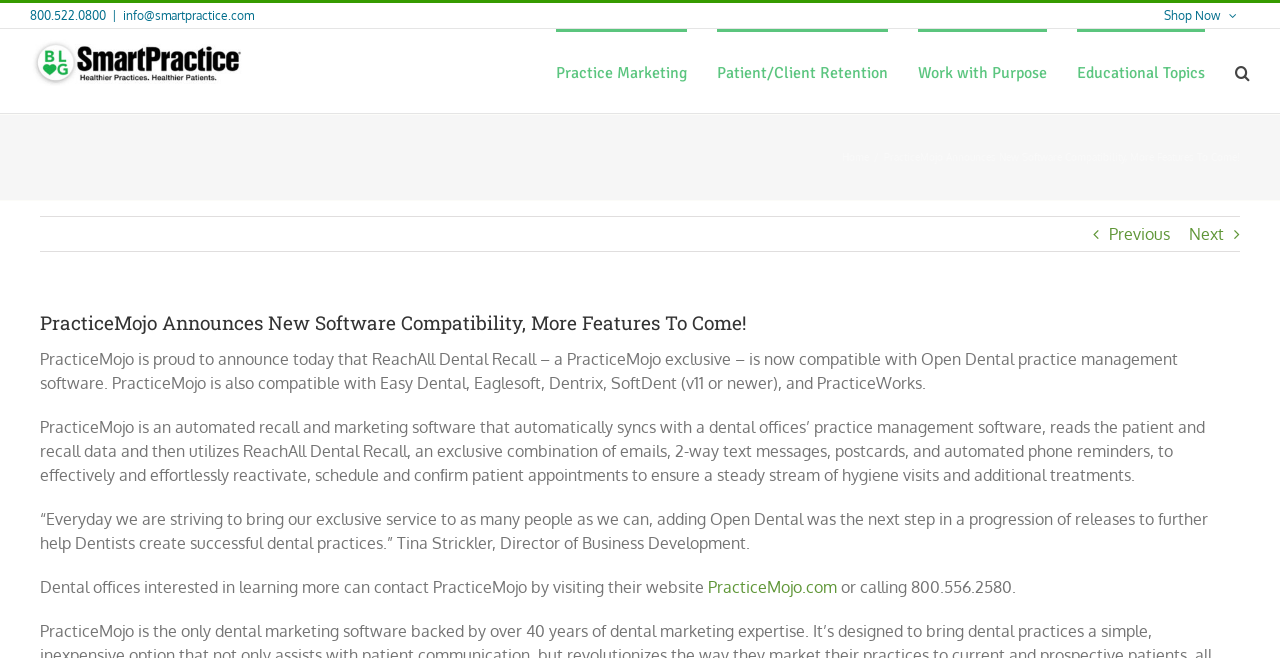Identify and extract the heading text of the webpage.

PracticeMojo Announces New Software Compatibility, More Features To Come!